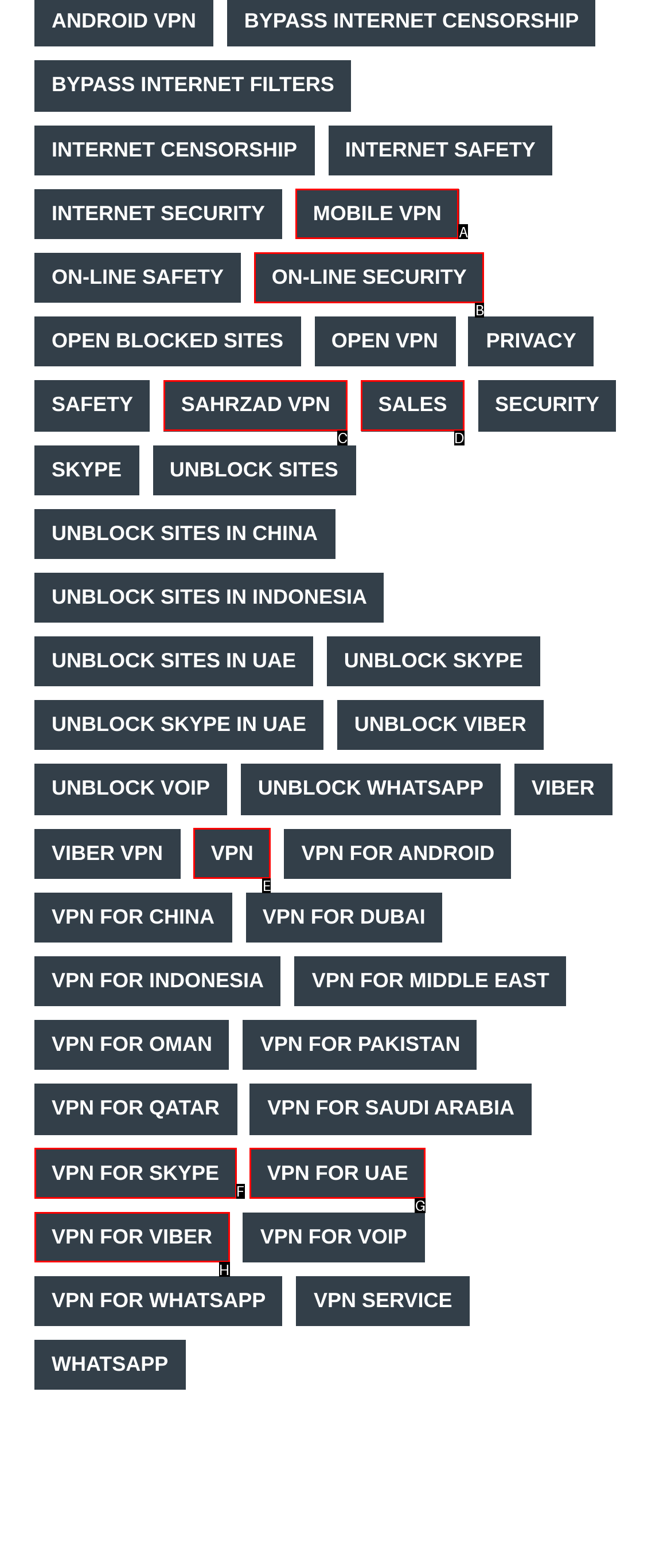Using the element description: Home, select the HTML element that matches best. Answer with the letter of your choice.

None